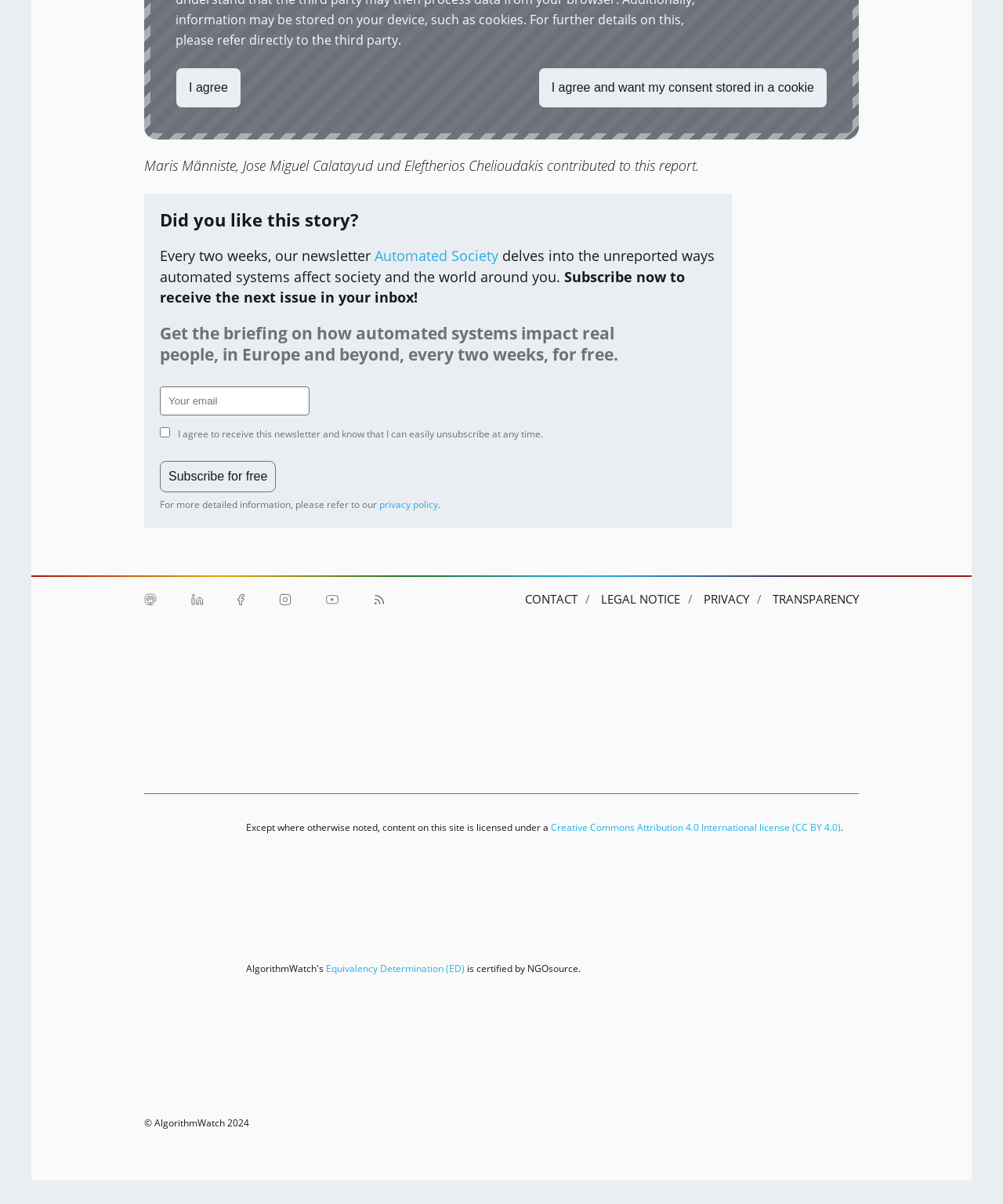Please specify the bounding box coordinates for the clickable region that will help you carry out the instruction: "View thumbnail".

None